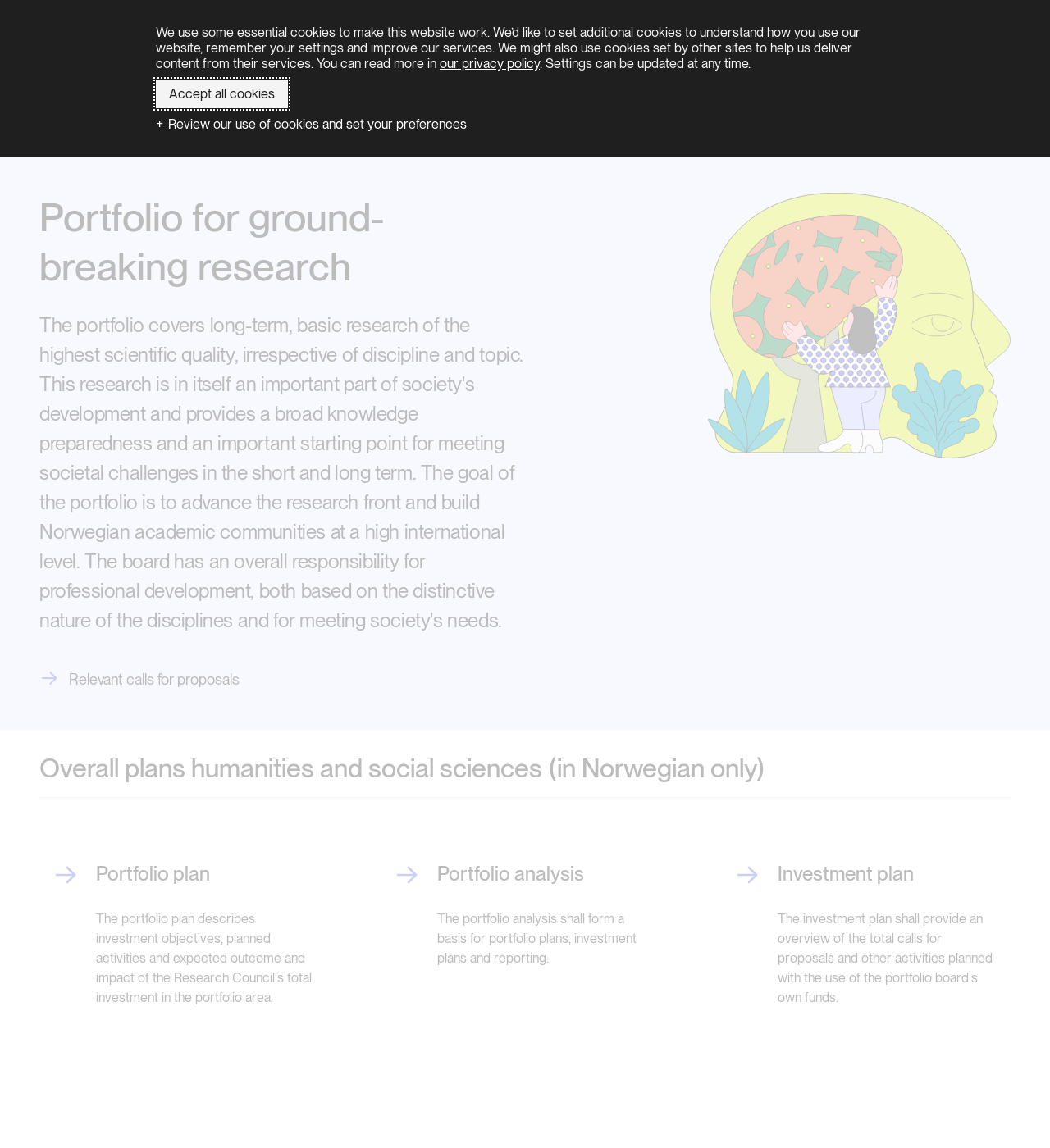Given the element description, predict the bounding box coordinates in the format (top-left x, top-left y, bottom-right x, bottom-right y), using floating point numbers between 0 and 1: Menu

[0.908, 0.032, 0.962, 0.061]